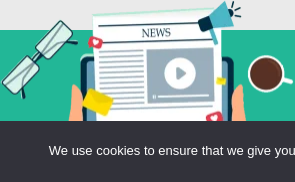What is the theme of the visual representation?
Answer the question with just one word or phrase using the image.

Staying informed through digital platforms